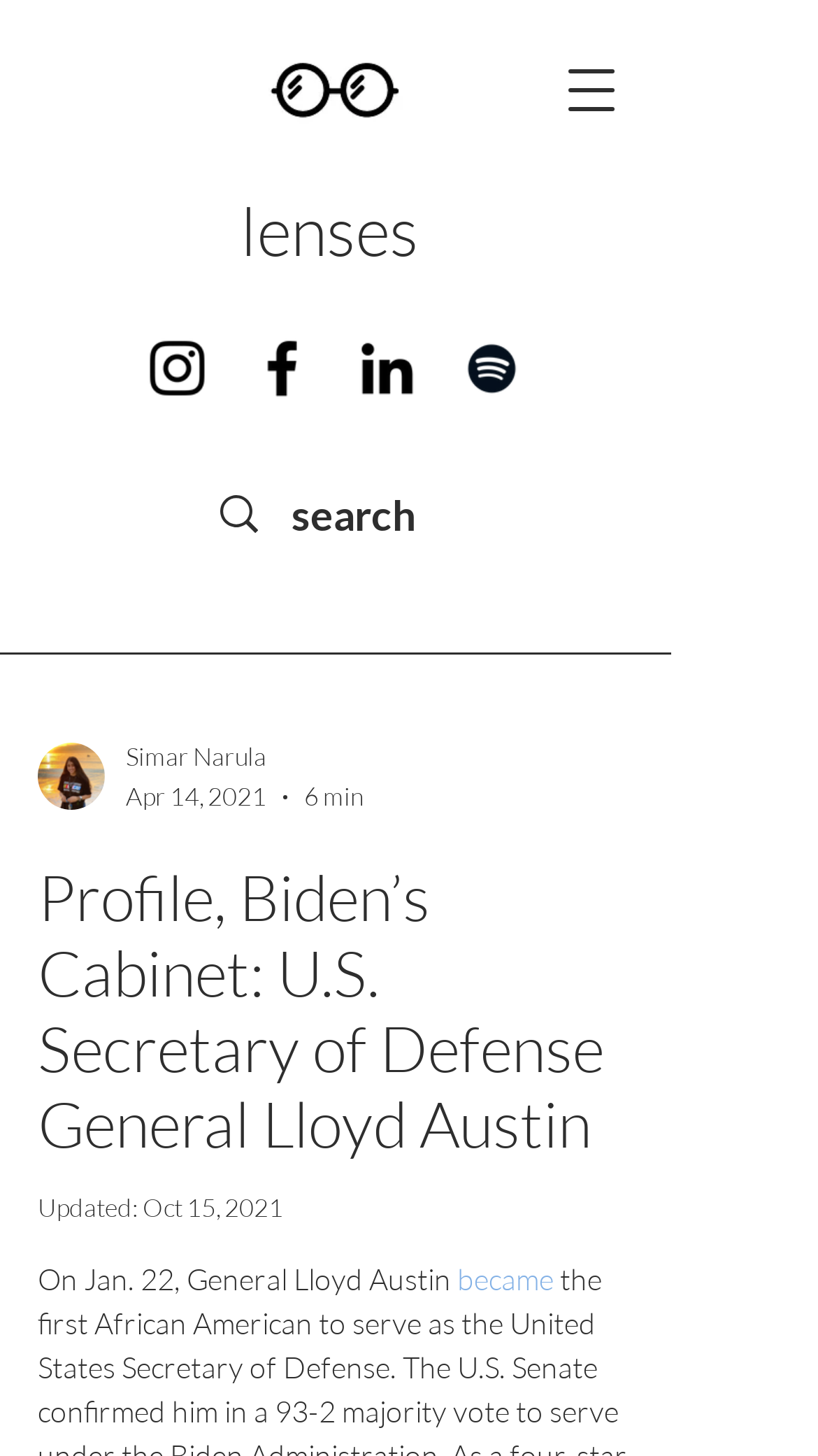Determine the bounding box coordinates of the element that should be clicked to execute the following command: "Learn more about General Lloyd Austin".

[0.046, 0.591, 0.774, 0.798]